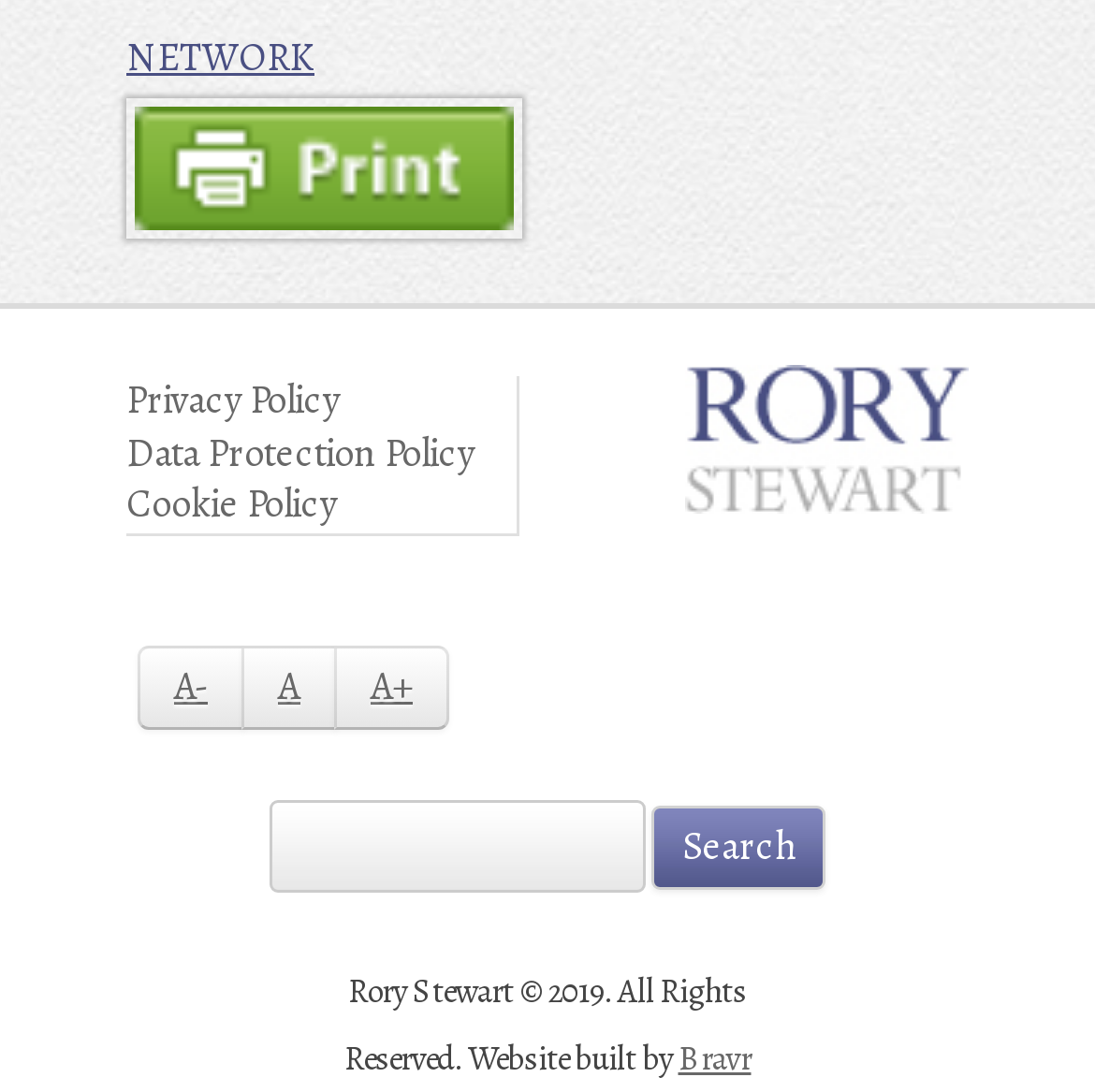Please indicate the bounding box coordinates of the element's region to be clicked to achieve the instruction: "Click on Print Friendly and PDF". Provide the coordinates as four float numbers between 0 and 1, i.e., [left, top, right, bottom].

[0.115, 0.182, 0.477, 0.231]